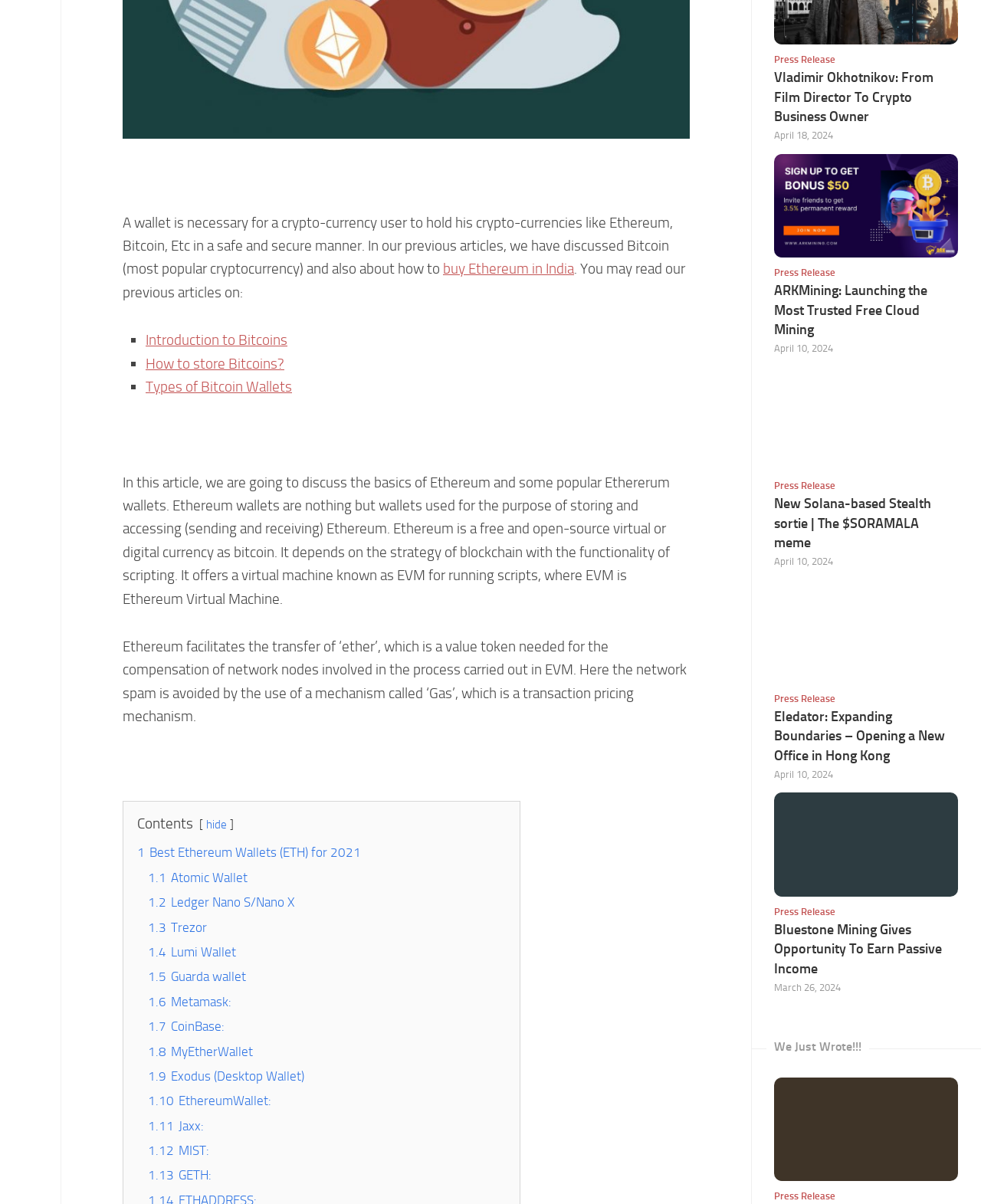What is the date of the press release 'ARKMining: Launching the Most Trusted Free Cloud Mining'? Observe the screenshot and provide a one-word or short phrase answer.

April 10, 2024